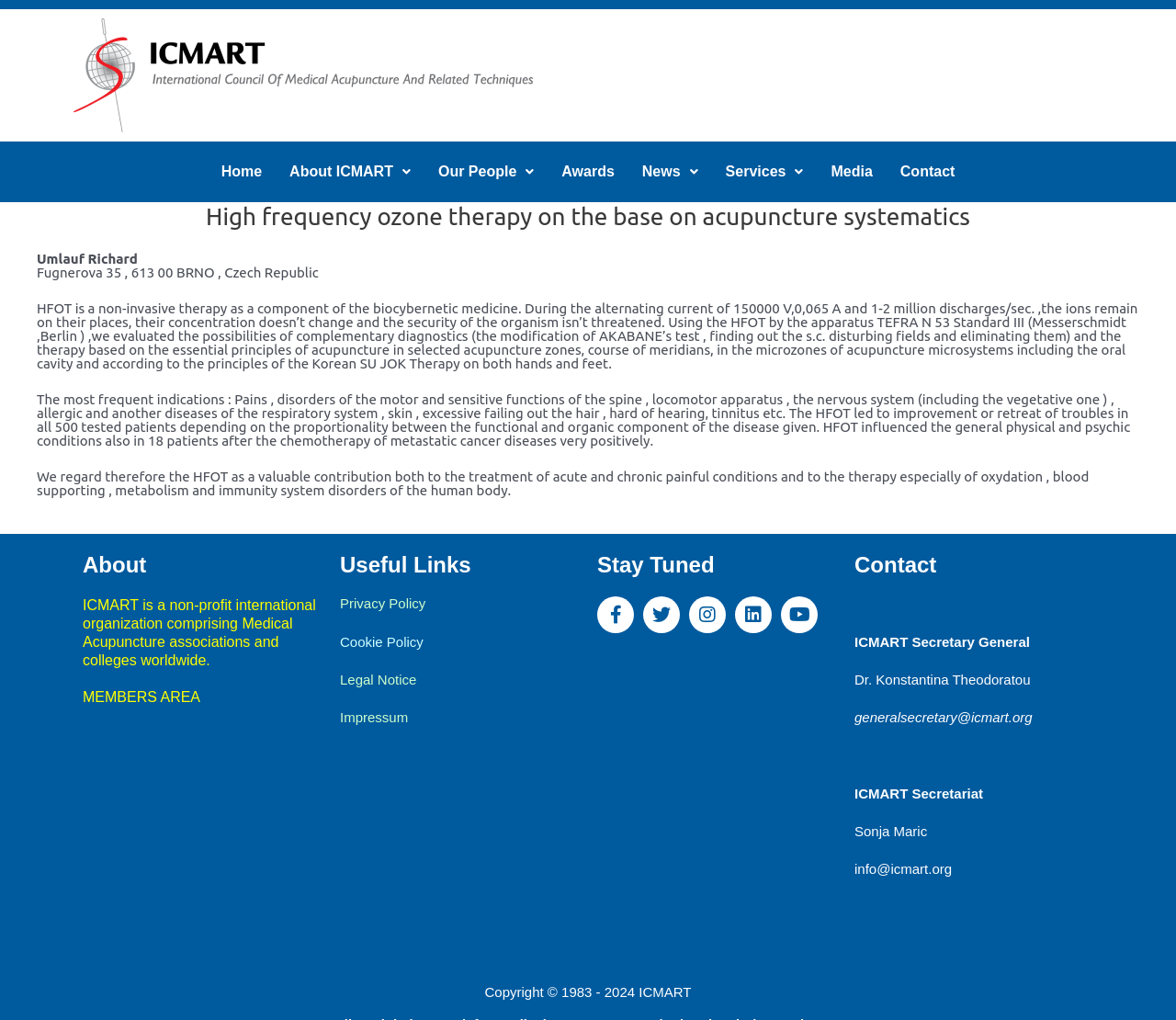Identify the bounding box for the UI element that is described as follows: "Impressum".

[0.289, 0.696, 0.347, 0.711]